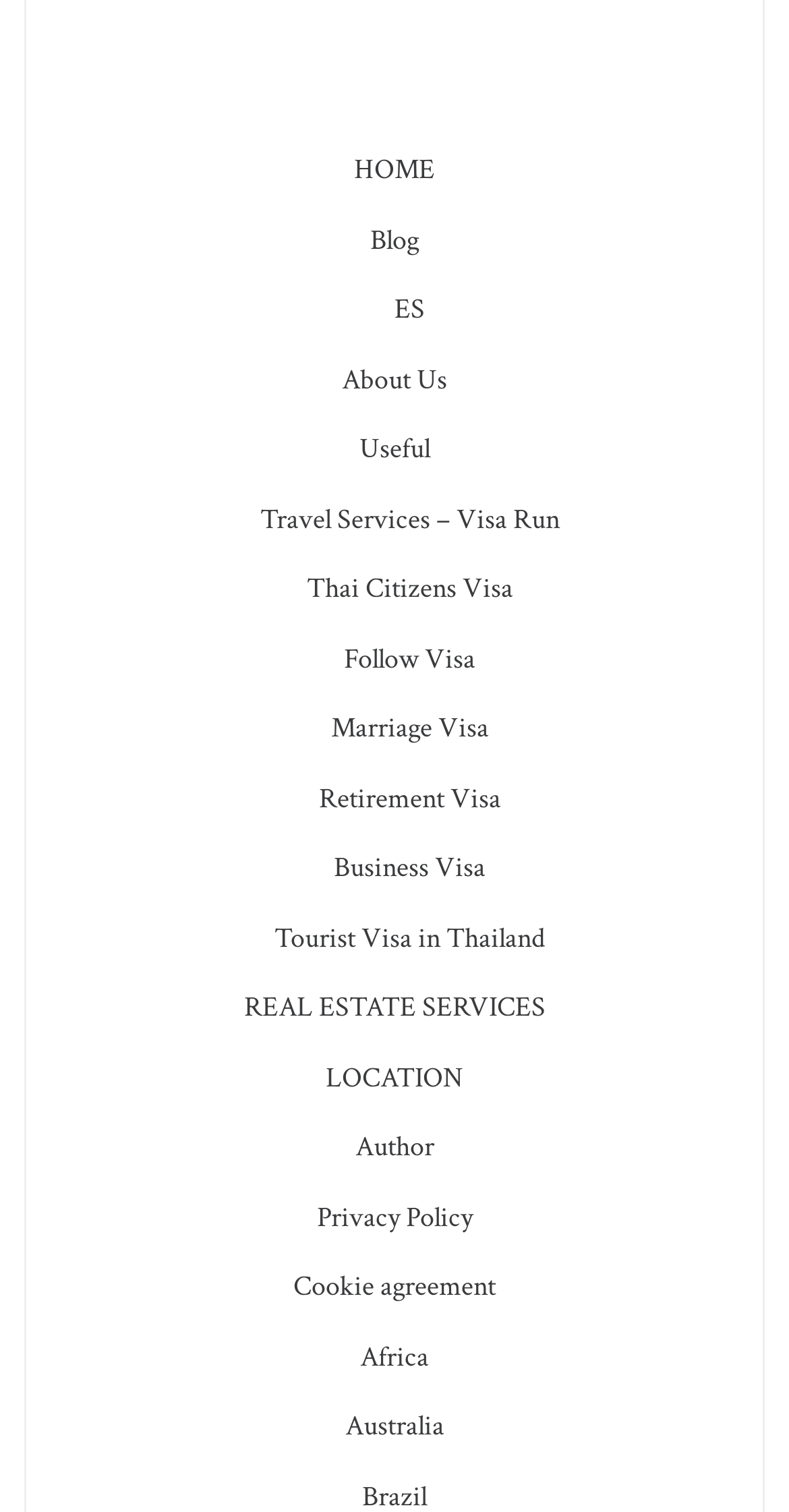What is the last link in the menu?
Please provide a single word or phrase as your answer based on the image.

Australia